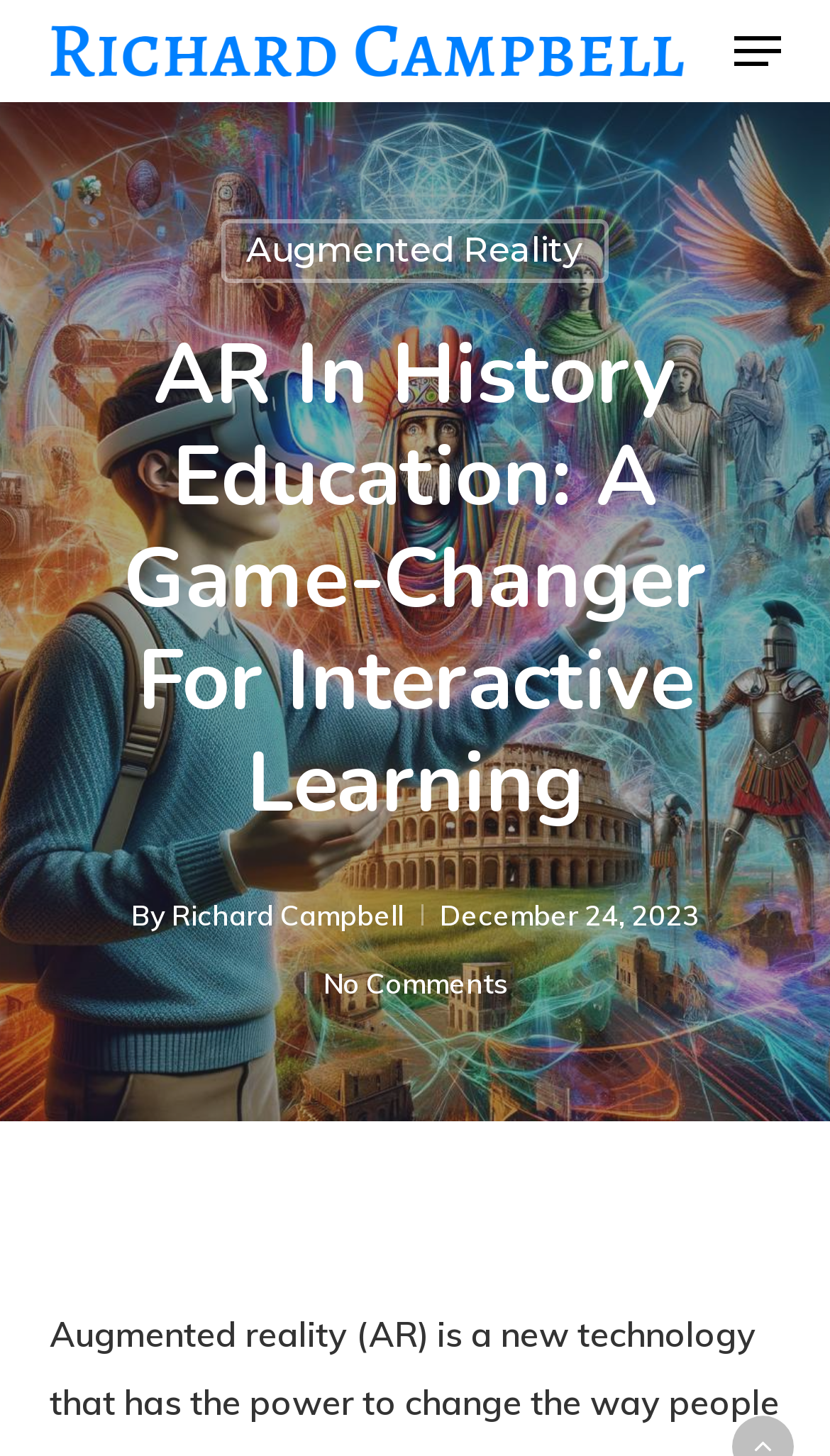What is the date of the article?
Answer the question with a single word or phrase, referring to the image.

December 24, 2023